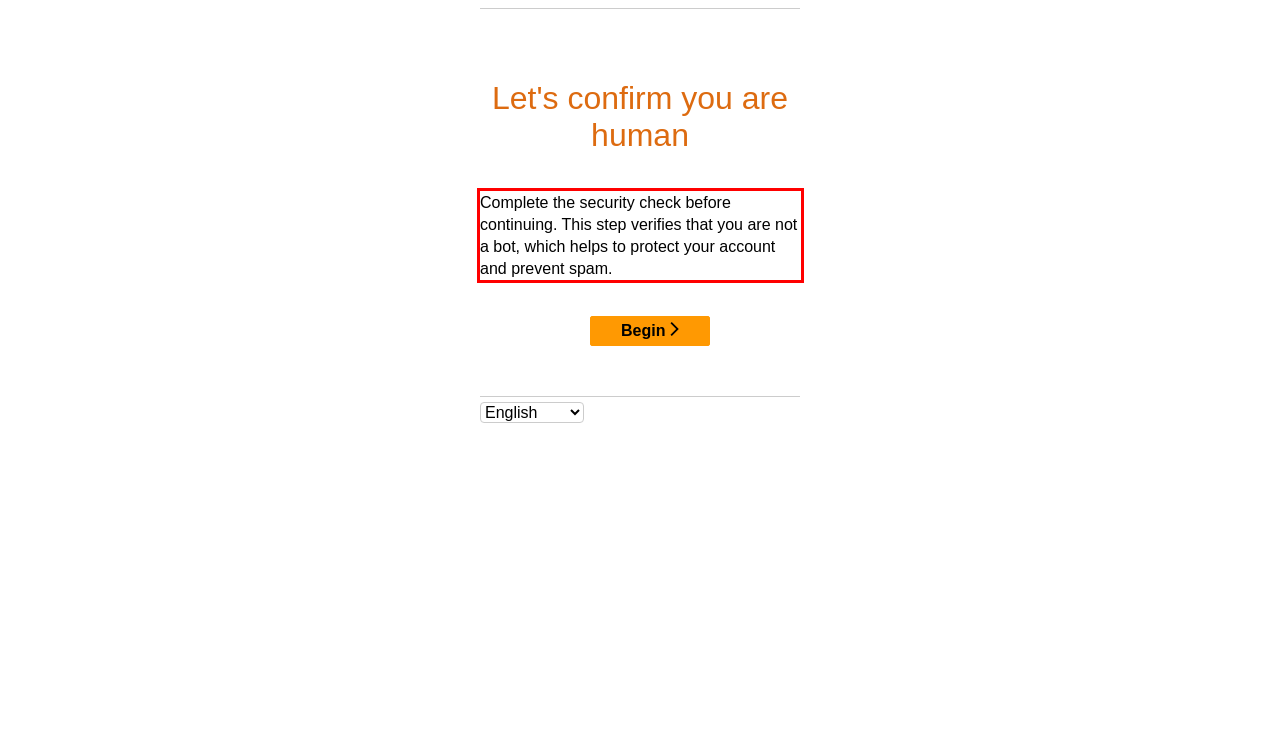Identify the text inside the red bounding box in the provided webpage screenshot and transcribe it.

Complete the security check before continuing. This step verifies that you are not a bot, which helps to protect your account and prevent spam.